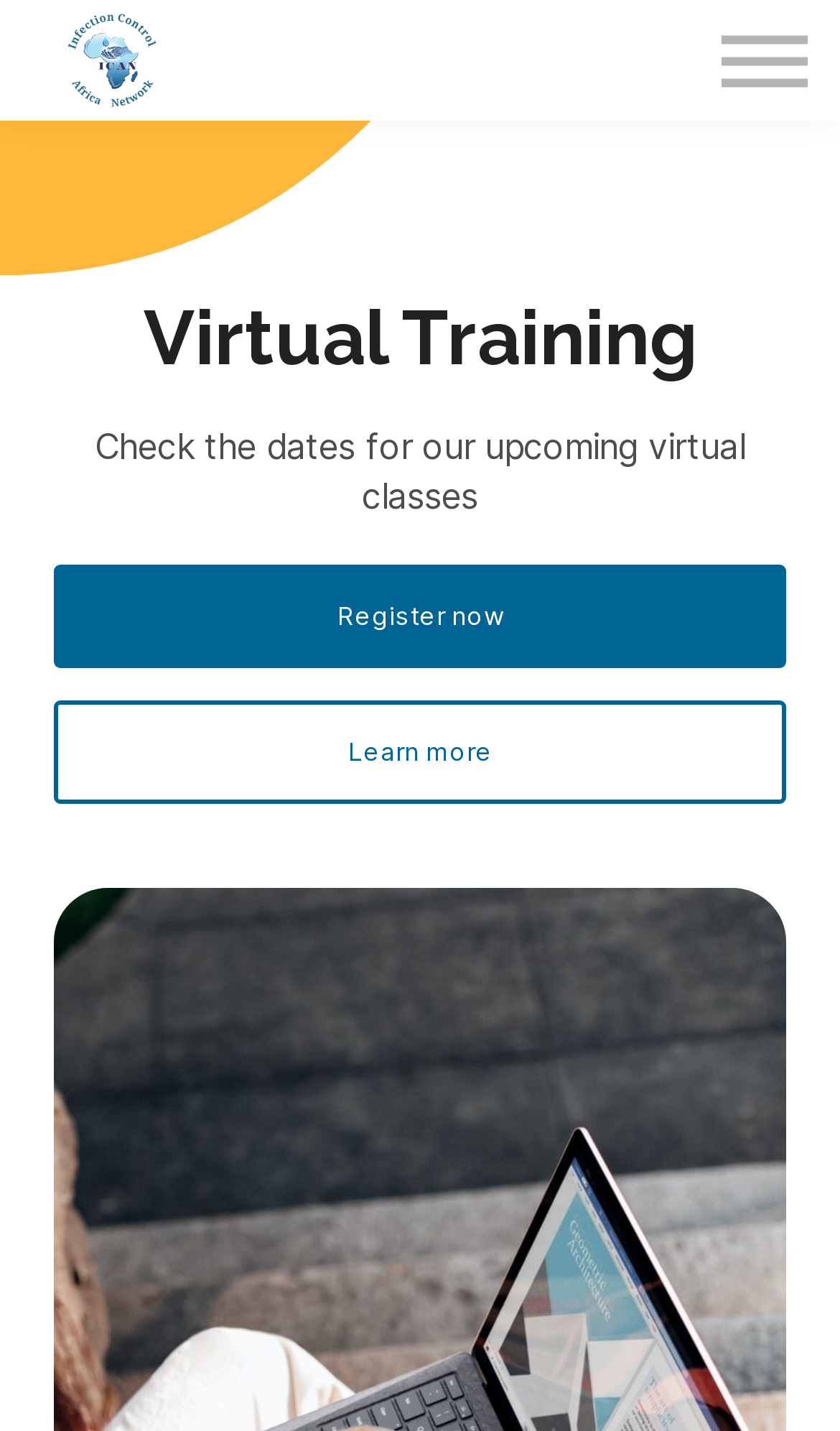Please specify the bounding box coordinates in the format (top-left x, top-left y, bottom-right x, bottom-right y), with values ranging from 0 to 1. Identify the bounding box for the UI component described as follows: parent_node: Home

[0.859, 0.022, 0.962, 0.062]